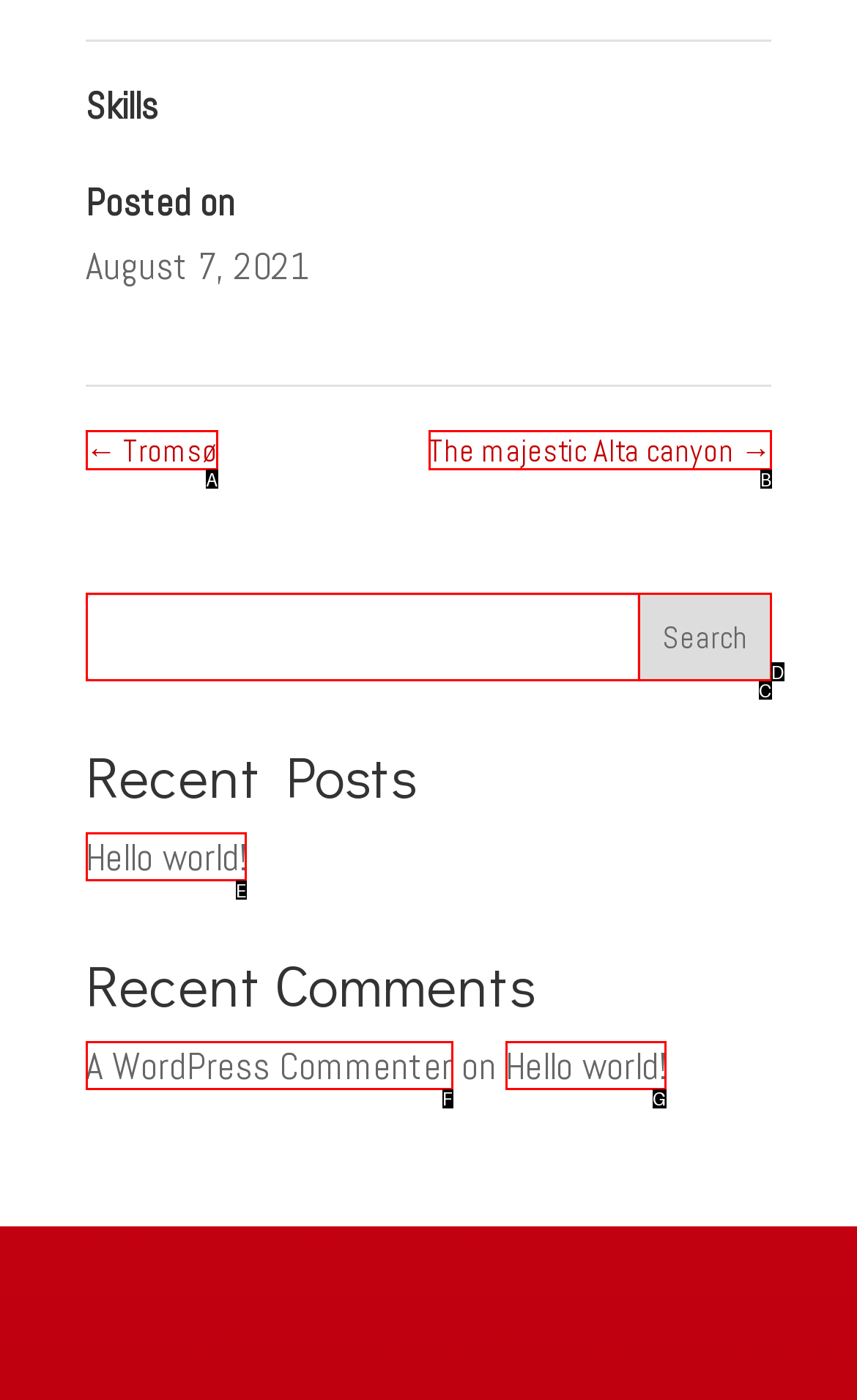Choose the letter that best represents the description: The majestic Alta canyon →. Provide the letter as your response.

B